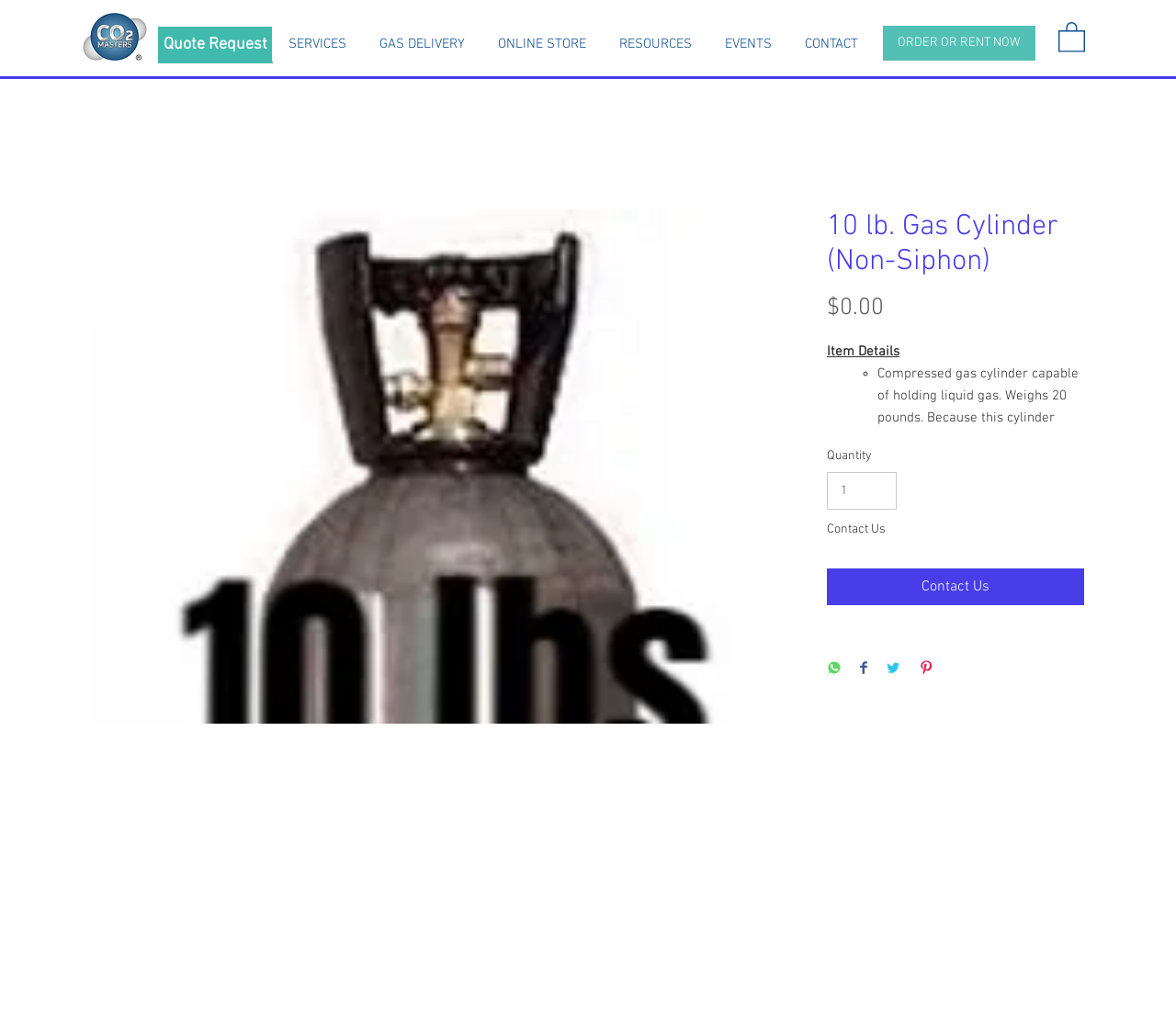What is the price of the gas cylinder?
Give a thorough and detailed response to the question.

The price of the gas cylinder can be found in the item details section, which displays the price as '$0.00'.